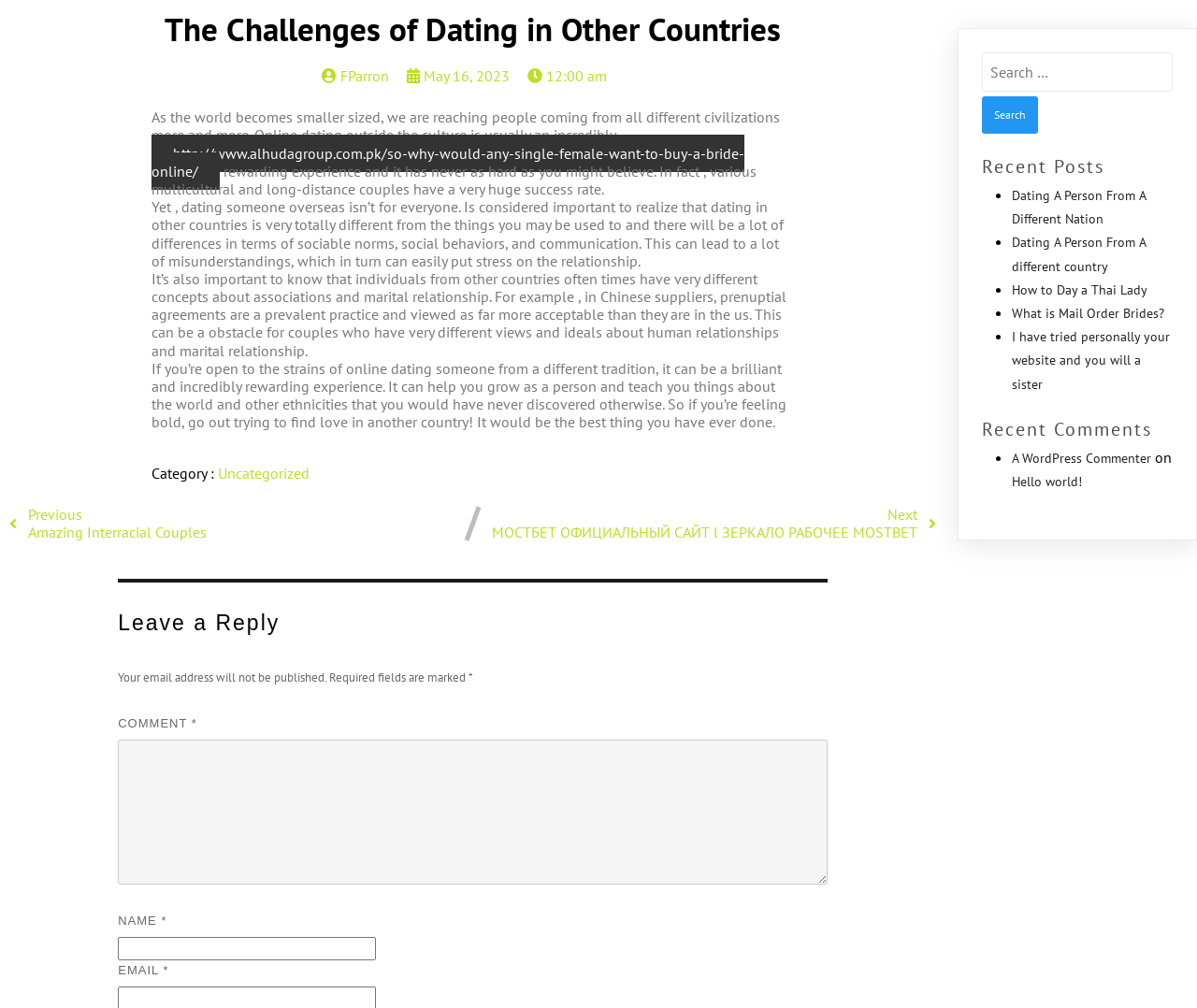Identify the bounding box coordinates of the specific part of the webpage to click to complete this instruction: "Search for something".

[0.82, 0.052, 0.98, 0.133]